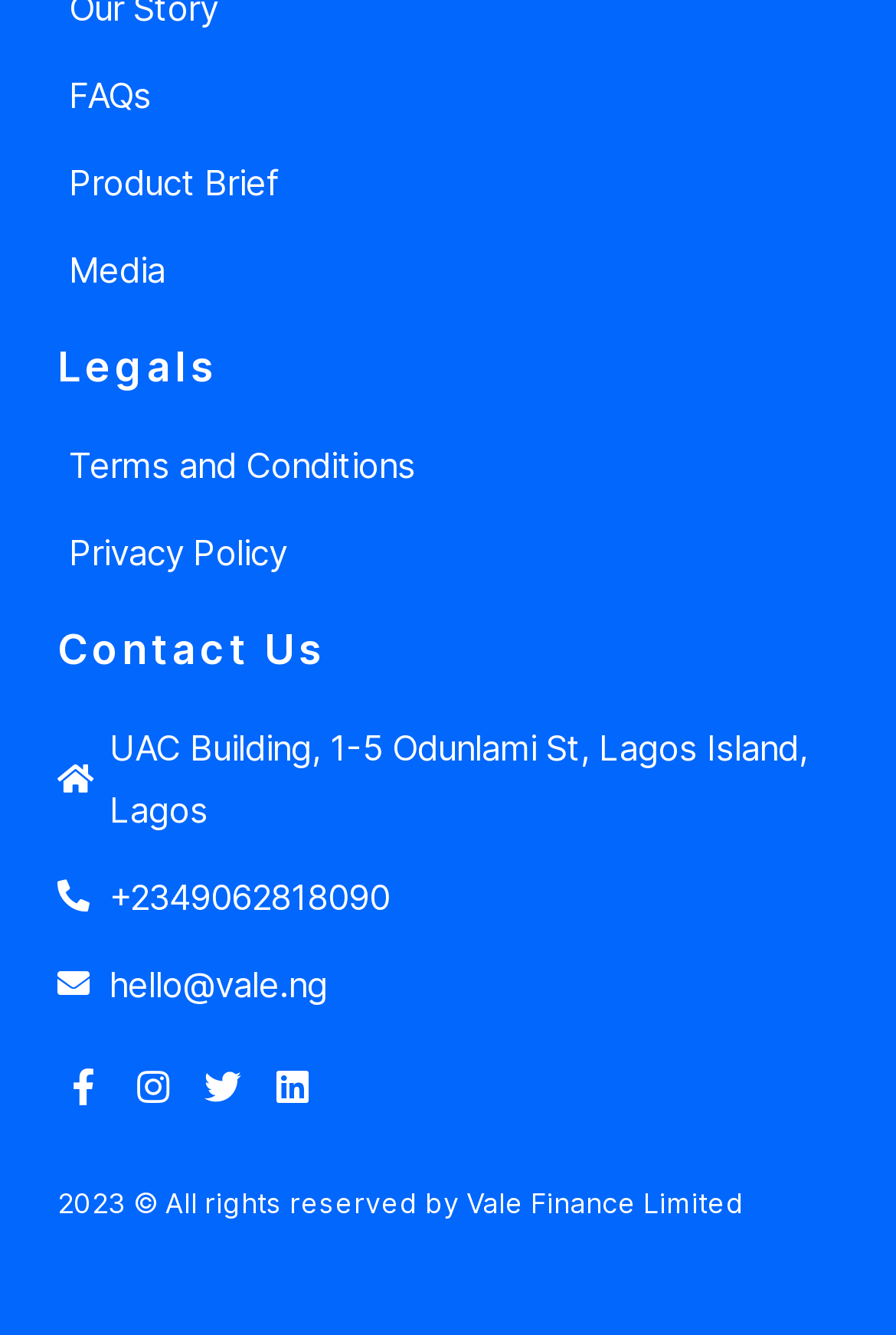Could you specify the bounding box coordinates for the clickable section to complete the following instruction: "View Wisconsin"?

None